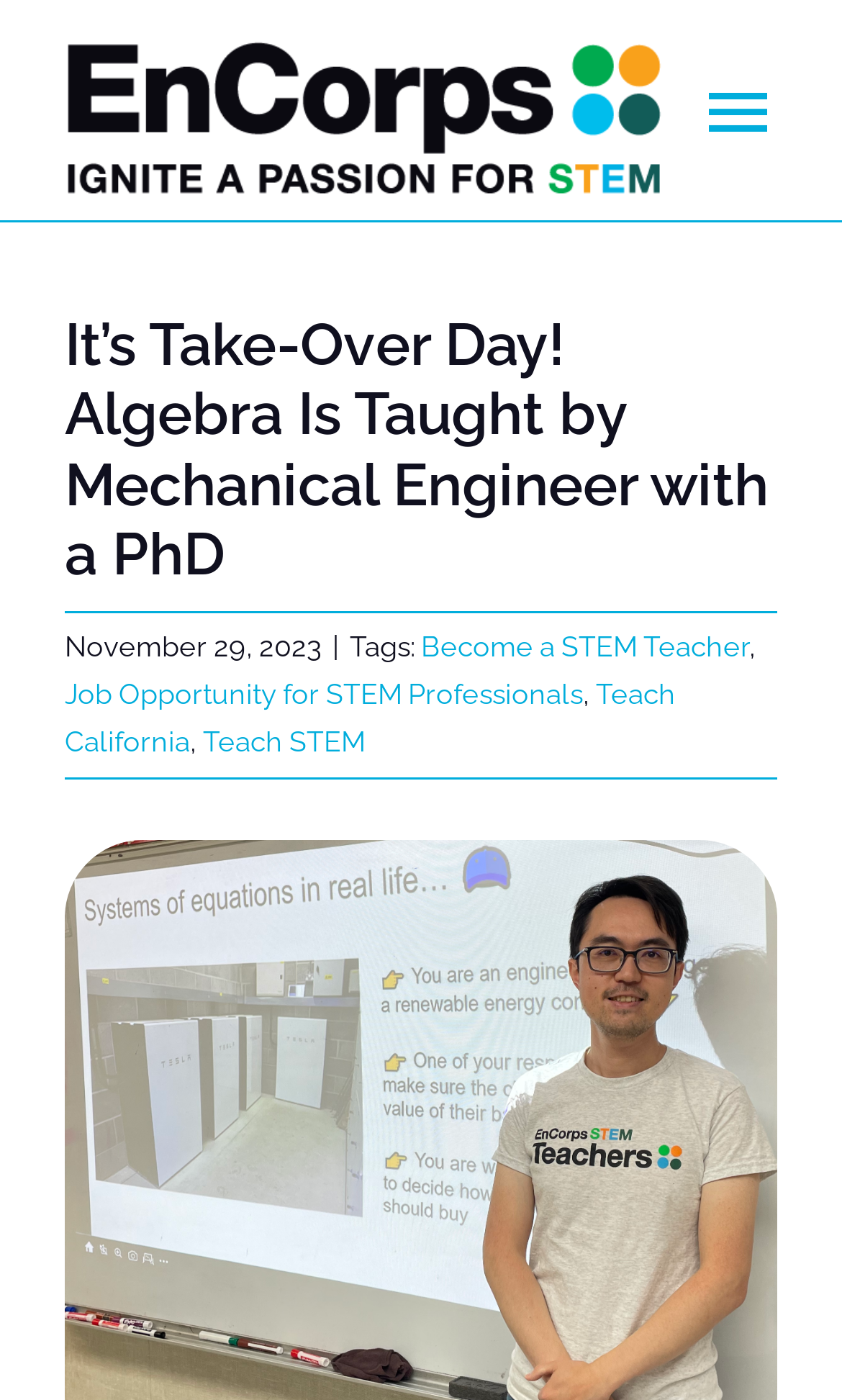What are the main navigation menu items?
Using the image, provide a concise answer in one word or a short phrase.

ABOUT, TEACH, TUTOR, PARTNER, MEET, LEARN, NEWS, DONATE